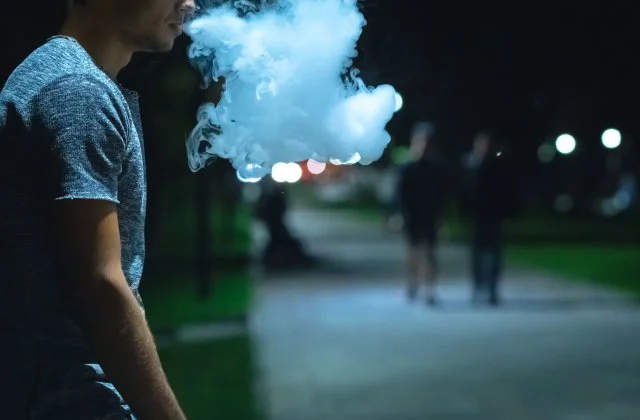Is the image taken during the day?
Answer the question with a single word or phrase, referring to the image.

No